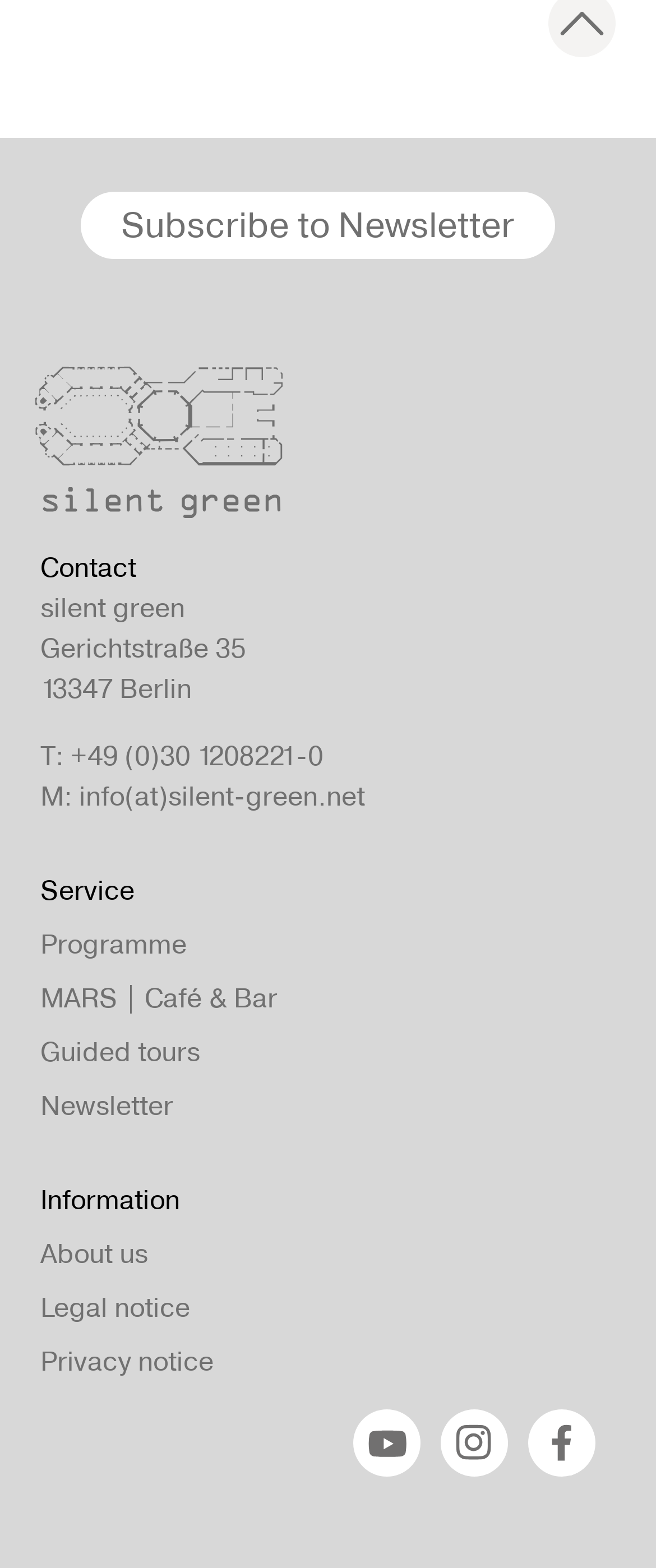Pinpoint the bounding box coordinates of the clickable area needed to execute the instruction: "Go to Kontaktseite". The coordinates should be specified as four float numbers between 0 and 1, i.e., [left, top, right, bottom].

[0.062, 0.234, 0.908, 0.341]